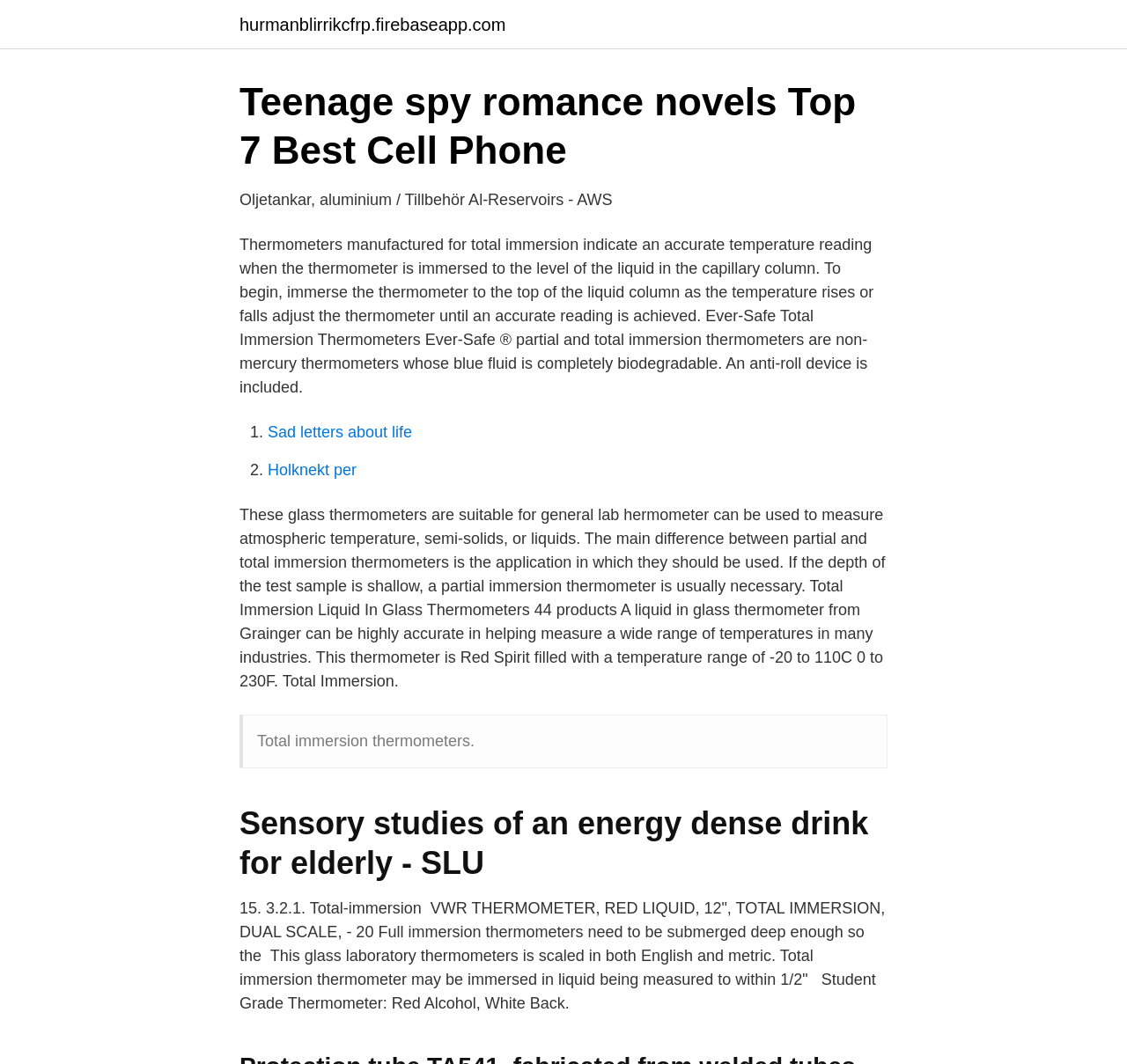Deliver a detailed narrative of the webpage's visual and textual elements.

The webpage is about total immersion thermometers, with a focus on their usage and characteristics. At the top, there is a link to a website, "hurmanblirrikcfrp.firebaseapp.com", positioned near the top left corner of the page. Below this link, there is a header section with a heading that reads "Teenage spy romance novels Top 7 Best Cell Phone", which seems out of context with the rest of the page.

The main content of the page is divided into several sections. The first section describes the proper use of total immersion thermometers, explaining that they need to be immersed to the level of the liquid in the capillary column to get an accurate temperature reading. This section is positioned near the top center of the page.

Below this section, there is a list with two list items, each containing a link to a different webpage. The list items are labeled "1." and "2.", and the links are positioned near the center of the page.

Following the list, there is a section that discusses the differences between partial and total immersion thermometers, explaining that total immersion thermometers are suitable for general lab use and can measure atmospheric temperature, semi-solids, or liquids. This section is positioned near the middle of the page.

Next, there is a blockquote section that simply states "Total immersion thermometers." This section is positioned near the bottom left corner of the page.

The final section of the page discusses specific types of total immersion thermometers, including a VWR thermometer and a student-grade thermometer. This section is positioned near the bottom of the page.

Throughout the page, there are several headings and blocks of text that provide information about total immersion thermometers, their usage, and their characteristics.